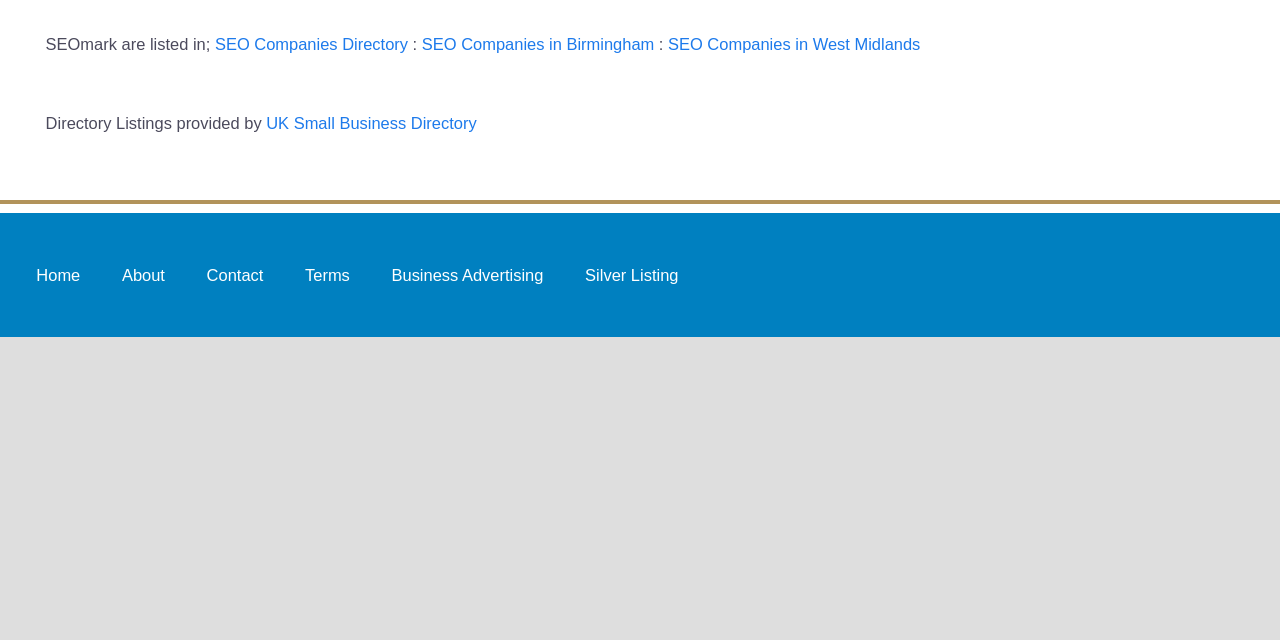Return the bounding box coordinates of the UI element that corresponds to this description: "Business Advertising". The coordinates must be given as four float numbers in the range of 0 and 1, [left, top, right, bottom].

[0.296, 0.395, 0.434, 0.462]